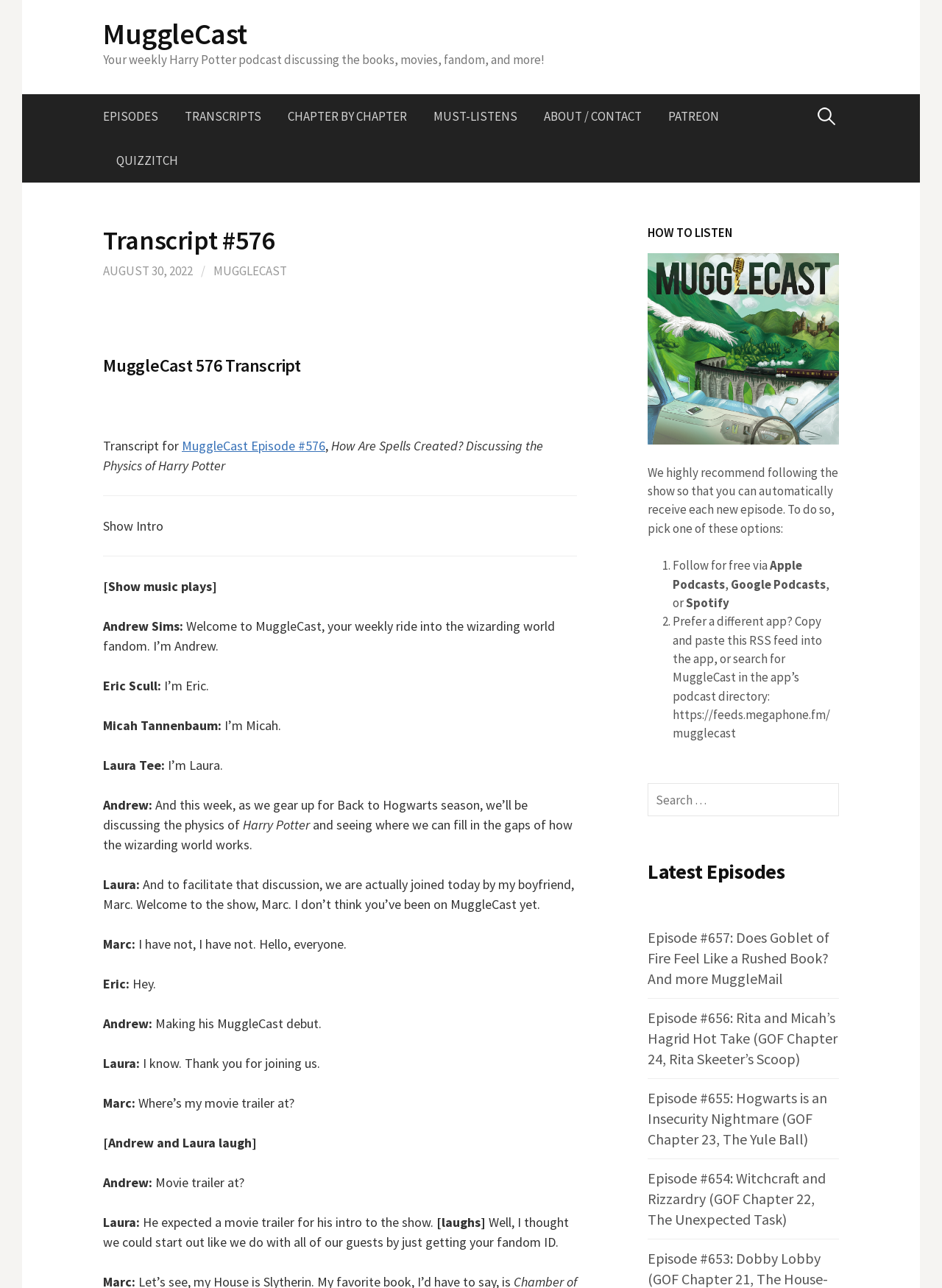Review the image closely and give a comprehensive answer to the question: What is the name of the podcast?

The name of the podcast can be found in the heading element at the top of the webpage, which reads 'MuggleCast'.